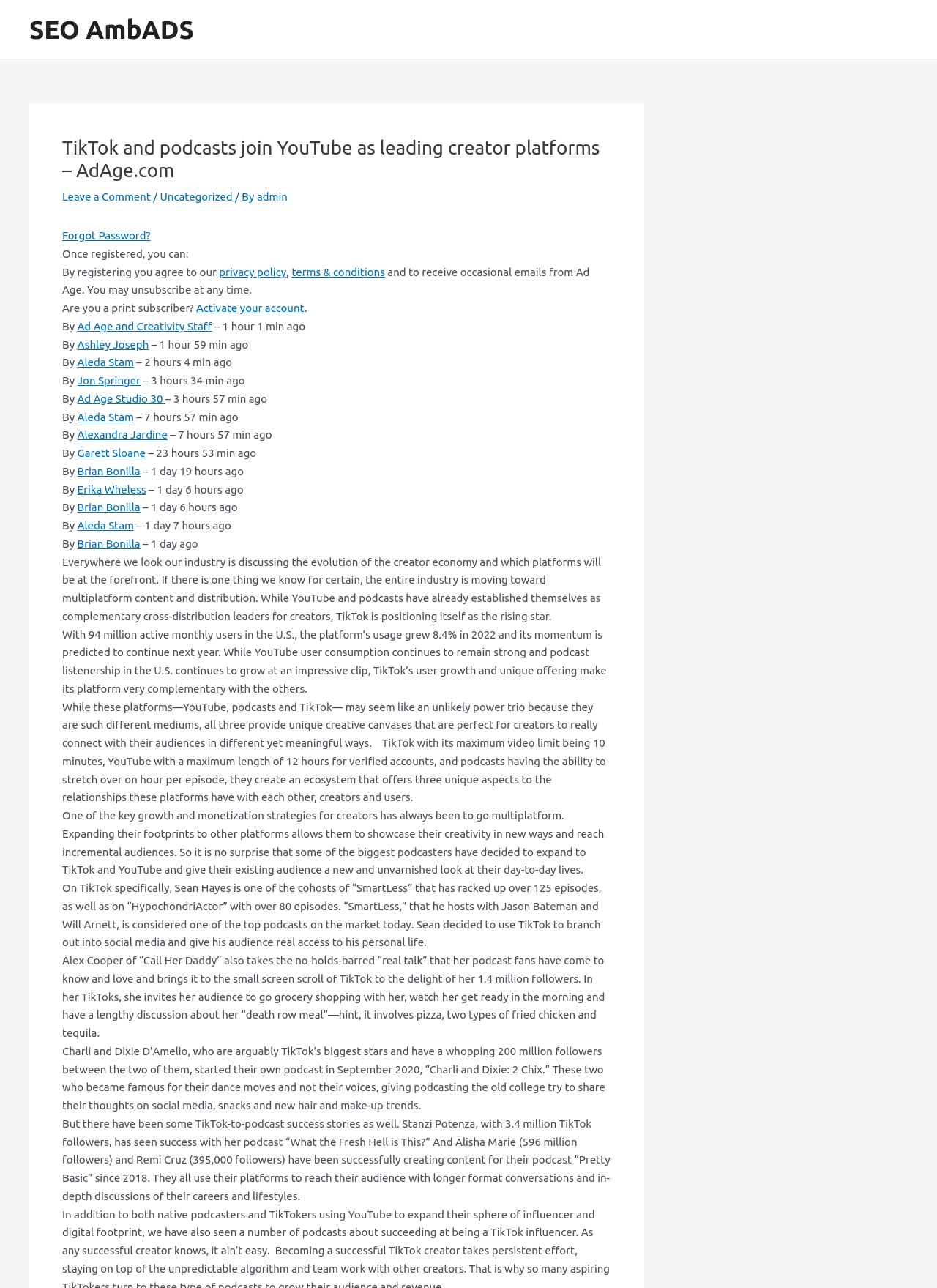Ascertain the bounding box coordinates for the UI element detailed here: "admin". The coordinates should be provided as [left, top, right, bottom] with each value being a float between 0 and 1.

[0.274, 0.148, 0.307, 0.158]